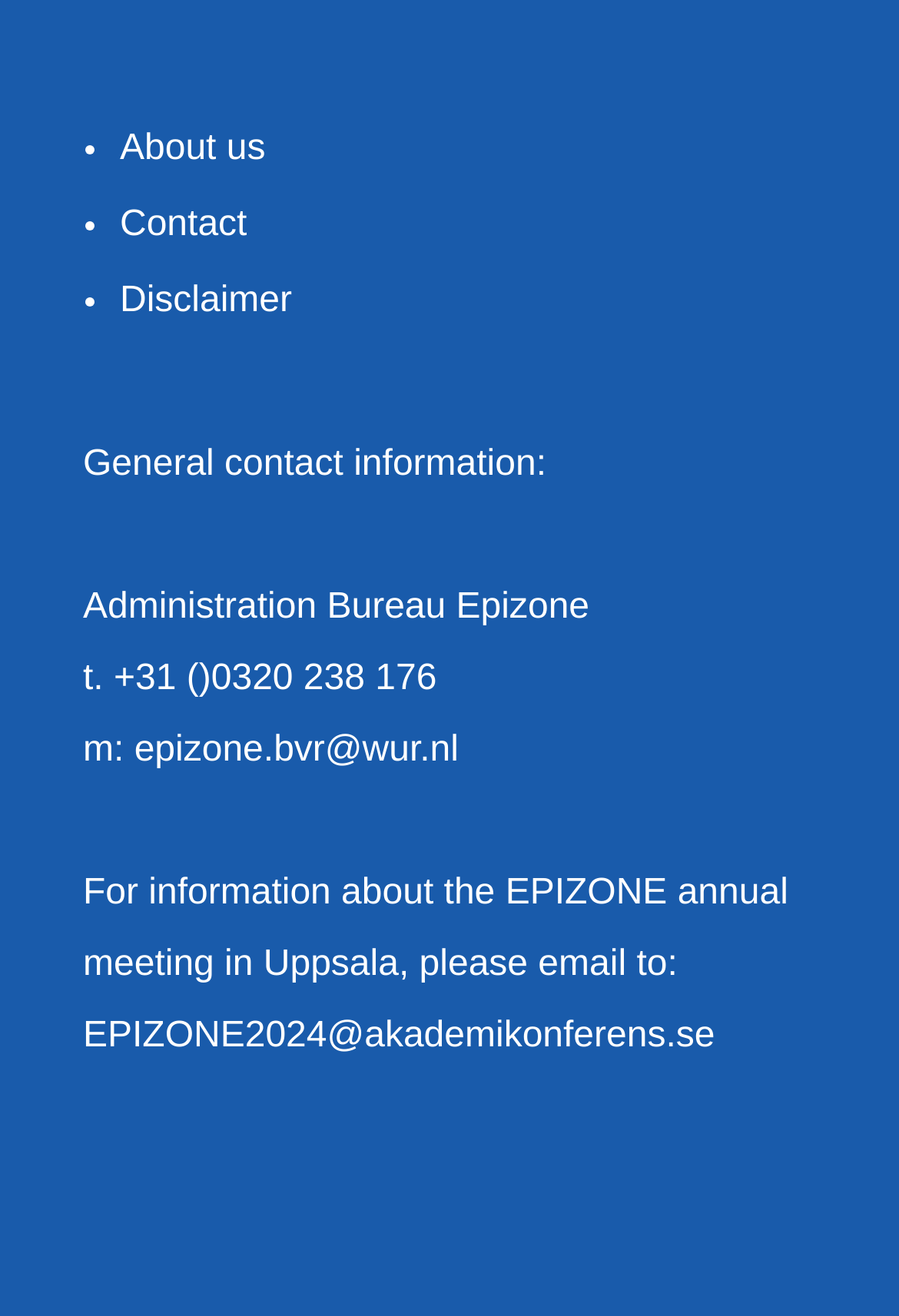Please answer the following question as detailed as possible based on the image: 
What is the organization's administration bureau?

The answer can be found in the static text element 'Administration Bureau Epizone' which is located at coordinates [0.092, 0.447, 0.656, 0.477]. This text is likely to be a part of the contact information section, and it mentions the administration bureau as Epizone.